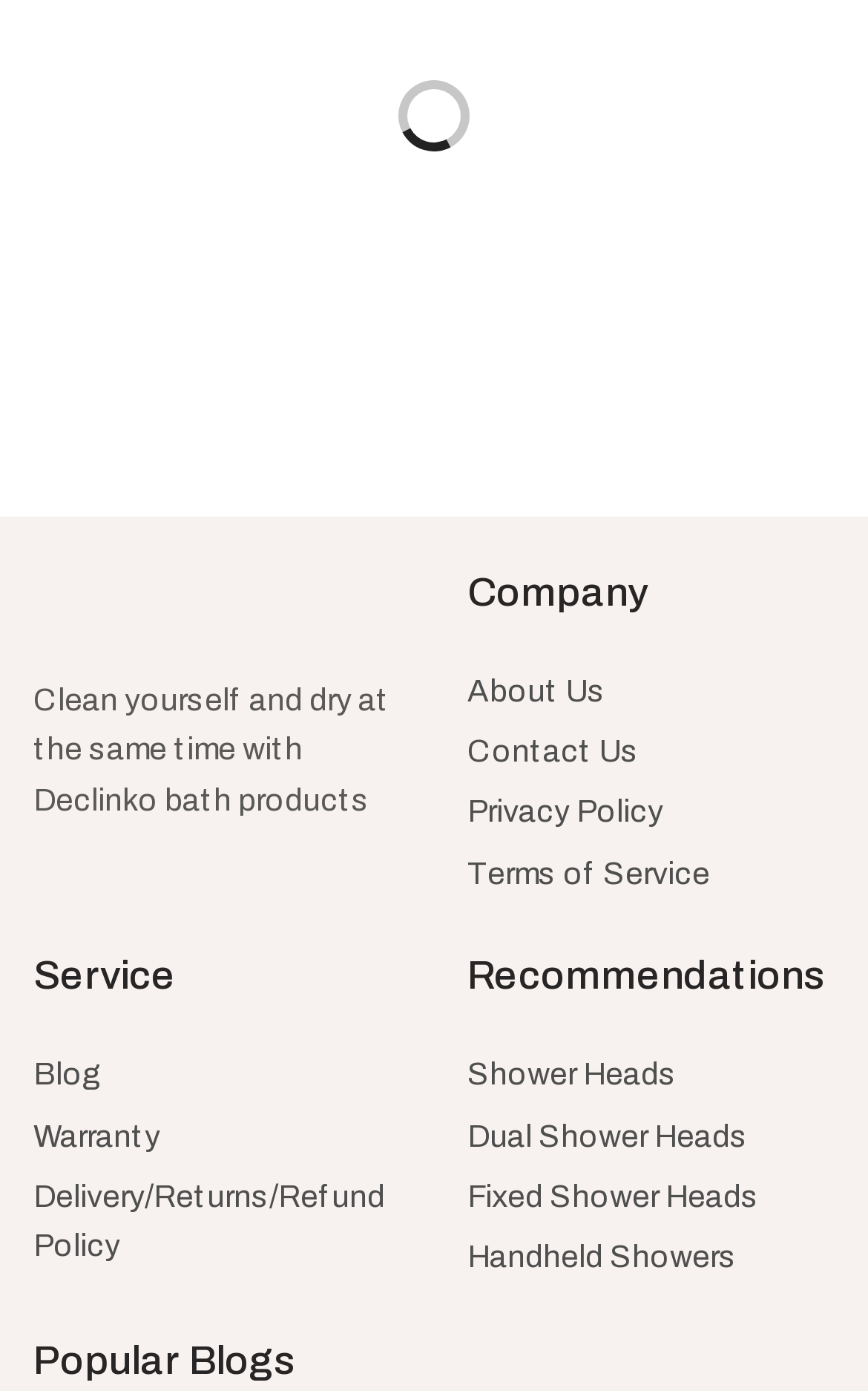Please find the bounding box coordinates of the element that must be clicked to perform the given instruction: "Click on the 'About Us' link". The coordinates should be four float numbers from 0 to 1, i.e., [left, top, right, bottom].

[0.538, 0.484, 0.697, 0.508]